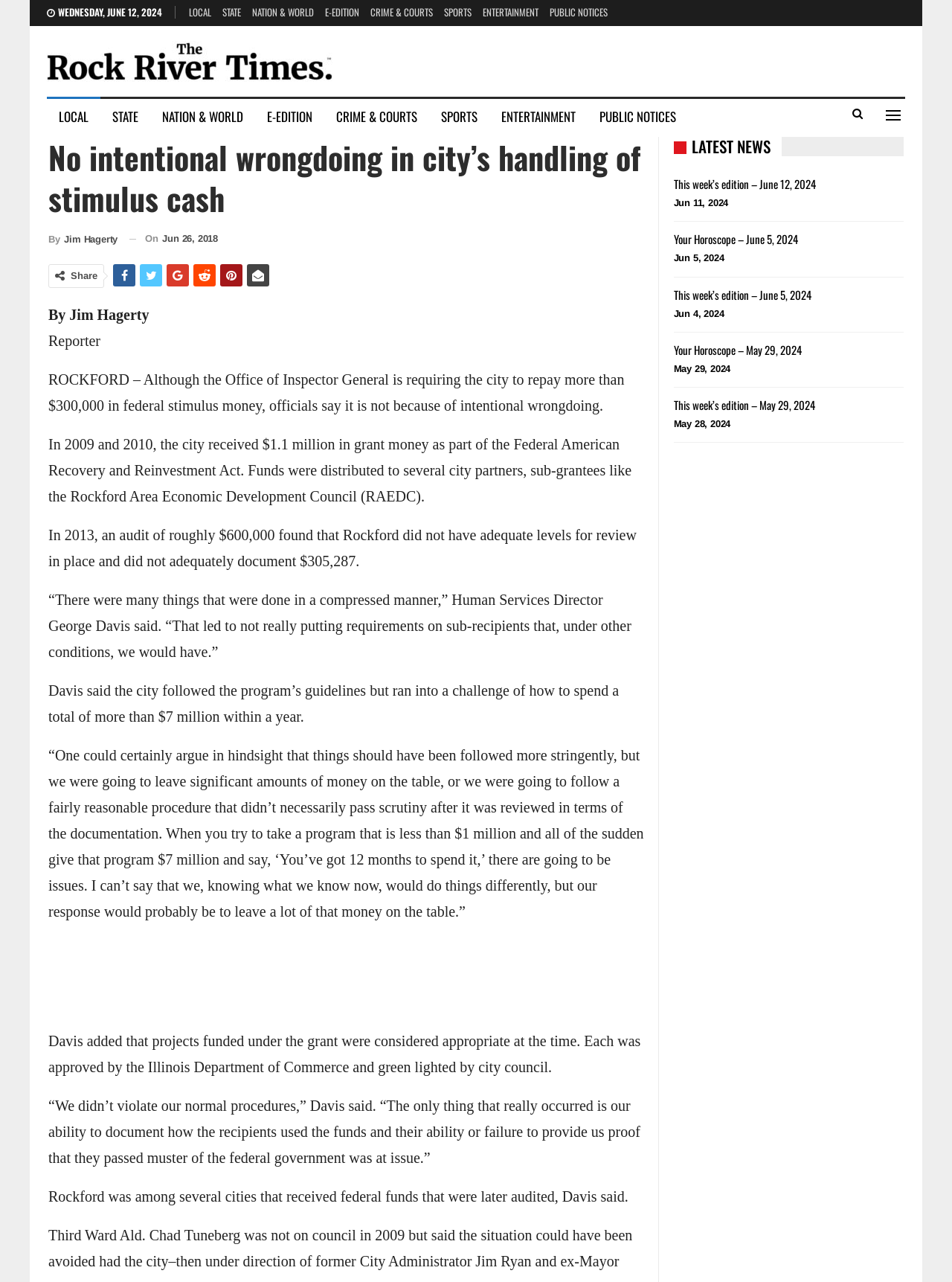Please identify the bounding box coordinates of the element I need to click to follow this instruction: "Click on the 'This week’s edition – June 12, 2024' link".

[0.708, 0.137, 0.857, 0.15]